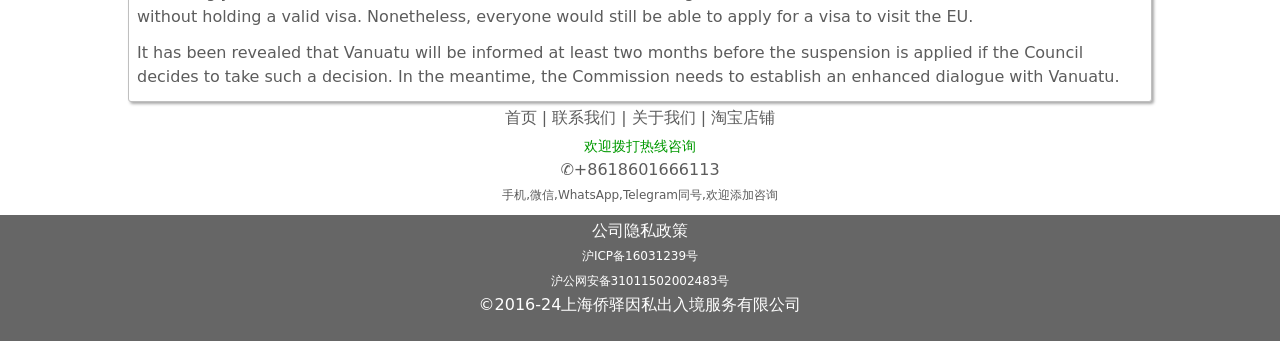Extract the bounding box coordinates for the HTML element that matches this description: "关于我们". The coordinates should be four float numbers between 0 and 1, i.e., [left, top, right, bottom].

[0.494, 0.317, 0.544, 0.372]